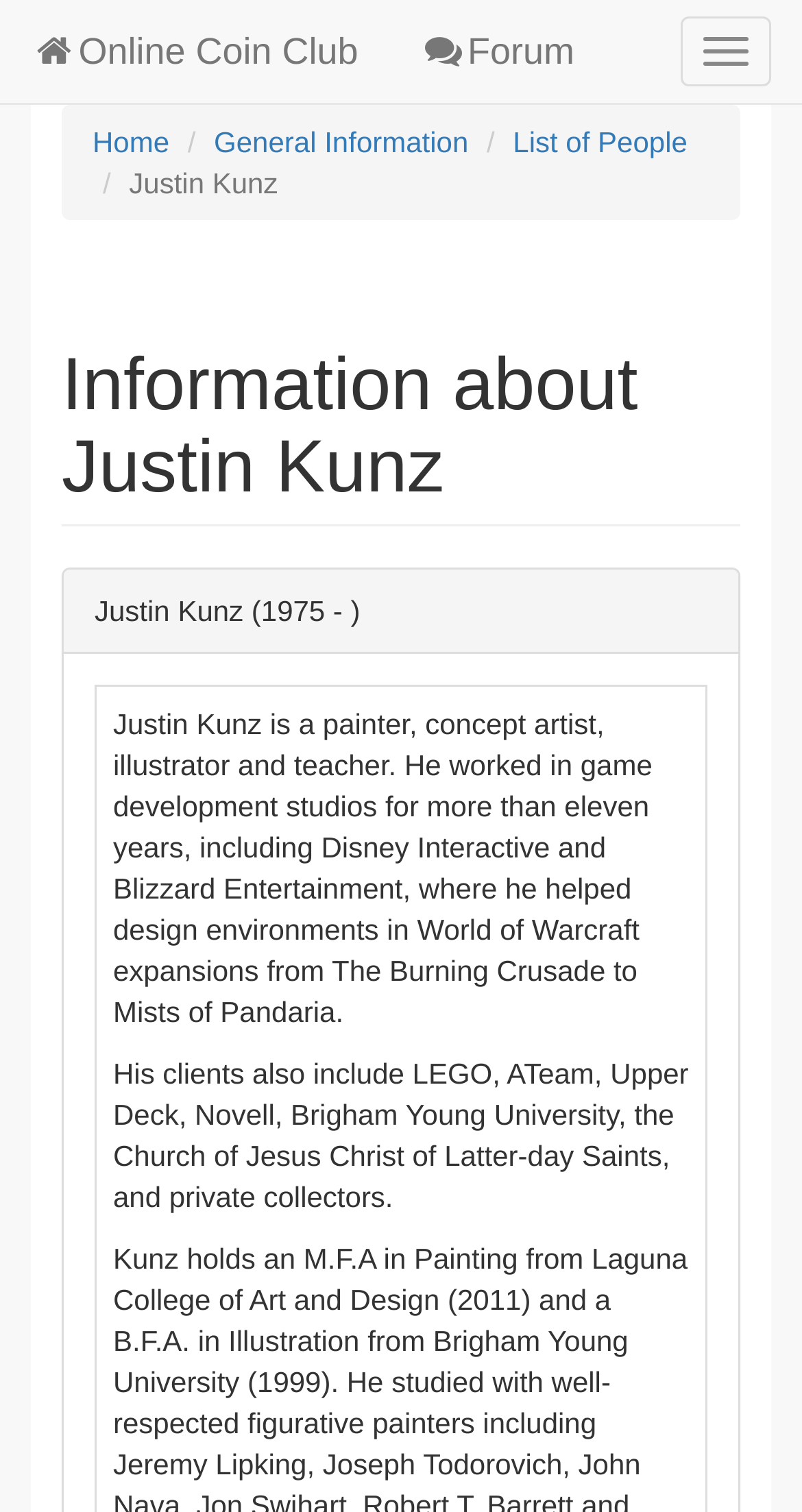How many links are in the breadcrumb navigation section?
Please provide a single word or phrase as your answer based on the image.

3